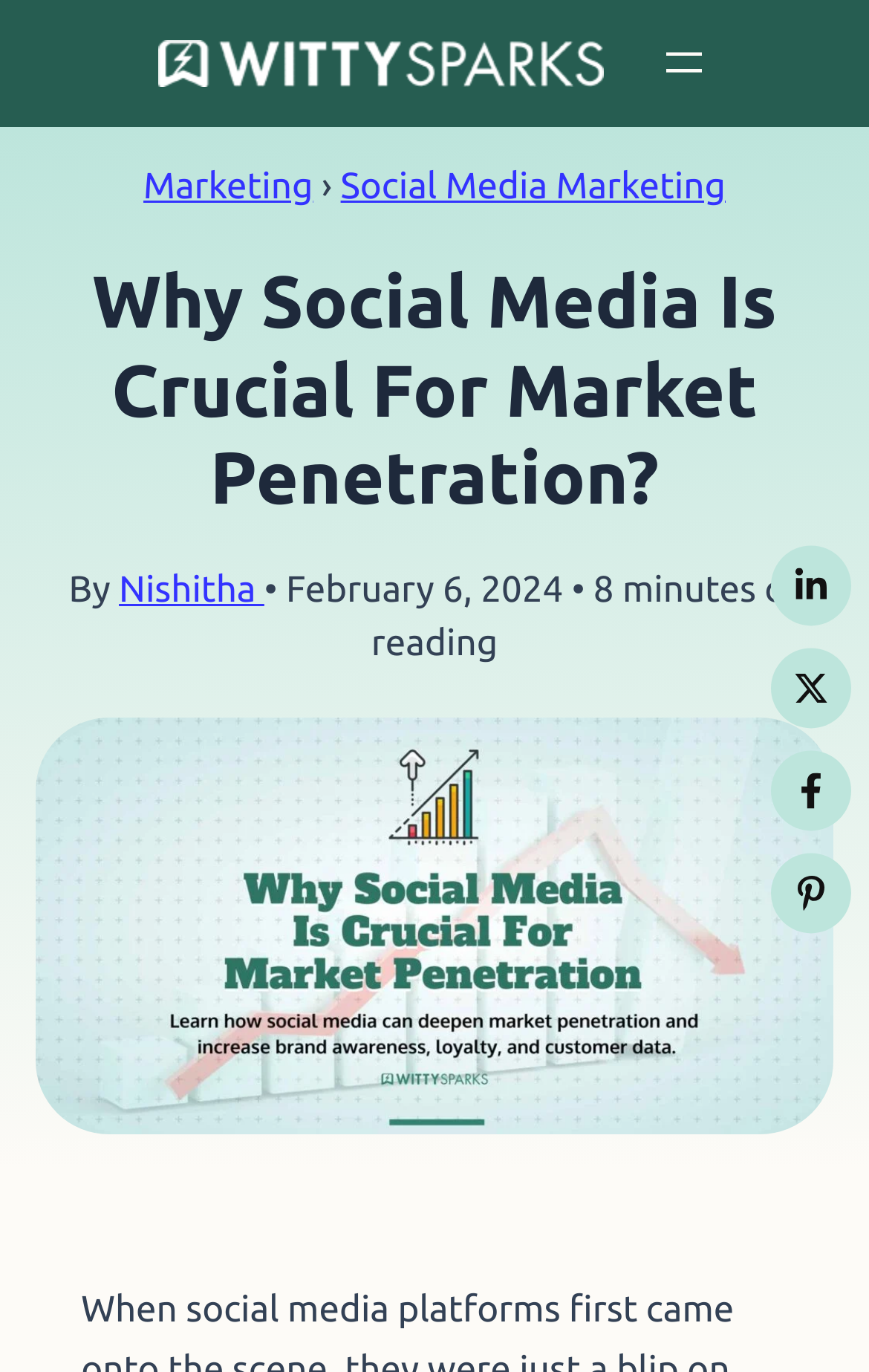Find the bounding box coordinates of the element's region that should be clicked in order to follow the given instruction: "Go to the Marketing page". The coordinates should consist of four float numbers between 0 and 1, i.e., [left, top, right, bottom].

[0.165, 0.122, 0.36, 0.151]